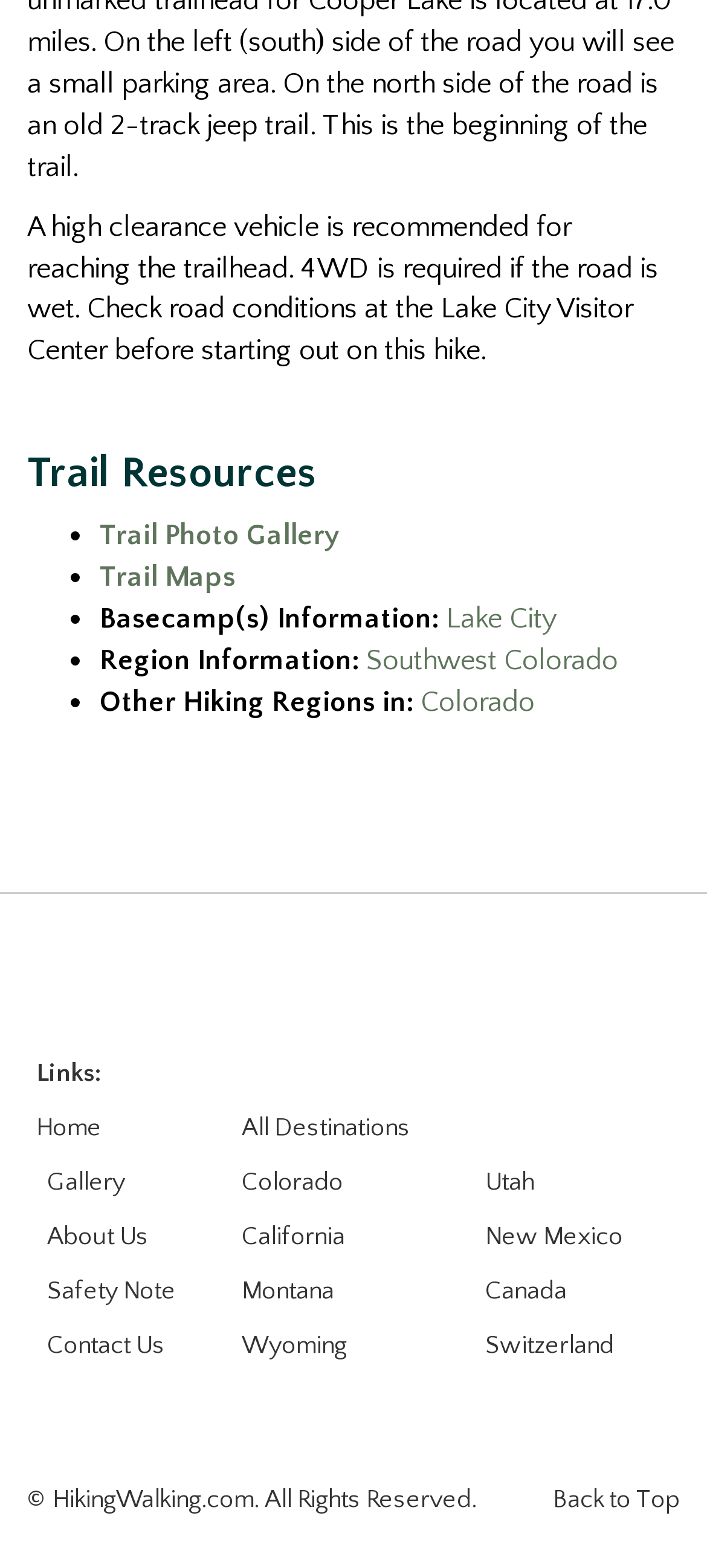Find the bounding box coordinates for the HTML element described in this sentence: "Google". Provide the coordinates as four float numbers between 0 and 1, in the format [left, top, right, bottom].

None